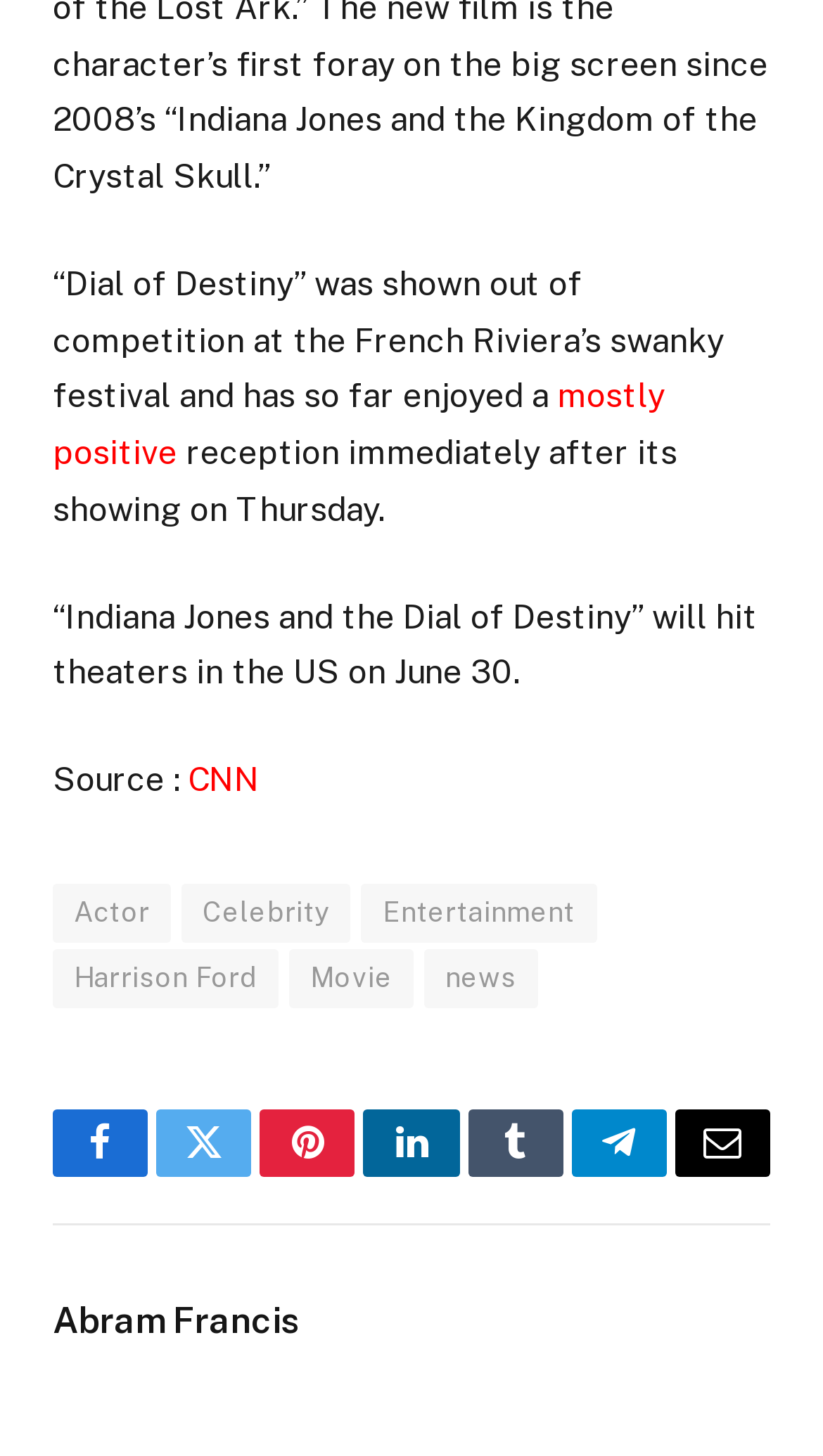Using the provided description mostly positive, find the bounding box coordinates for the UI element. Provide the coordinates in (top-left x, top-left y, bottom-right x, bottom-right y) format, ensuring all values are between 0 and 1.

[0.064, 0.258, 0.808, 0.325]